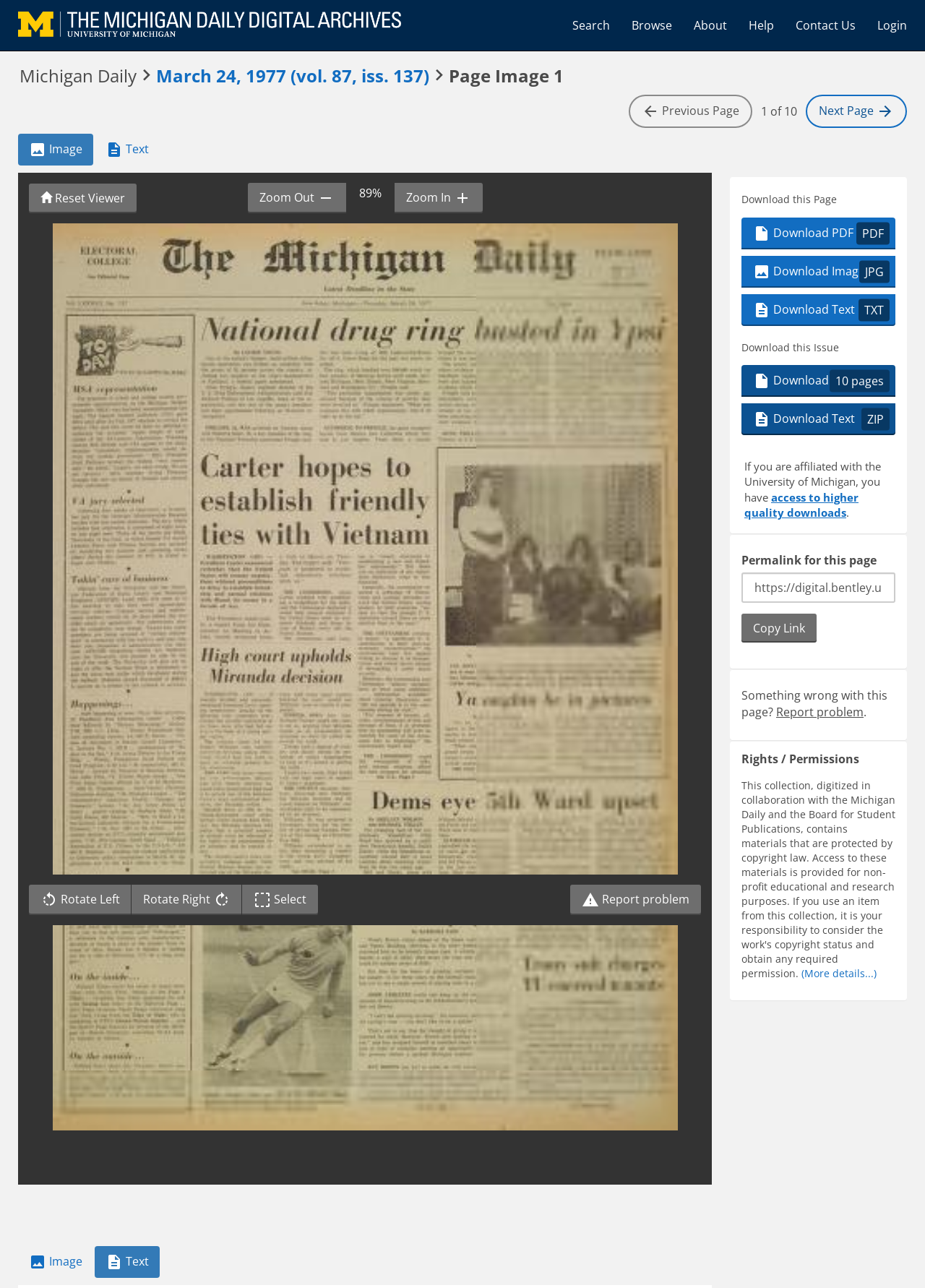Locate the bounding box coordinates of the area where you should click to accomplish the instruction: "Report a problem with this page".

[0.616, 0.687, 0.758, 0.71]